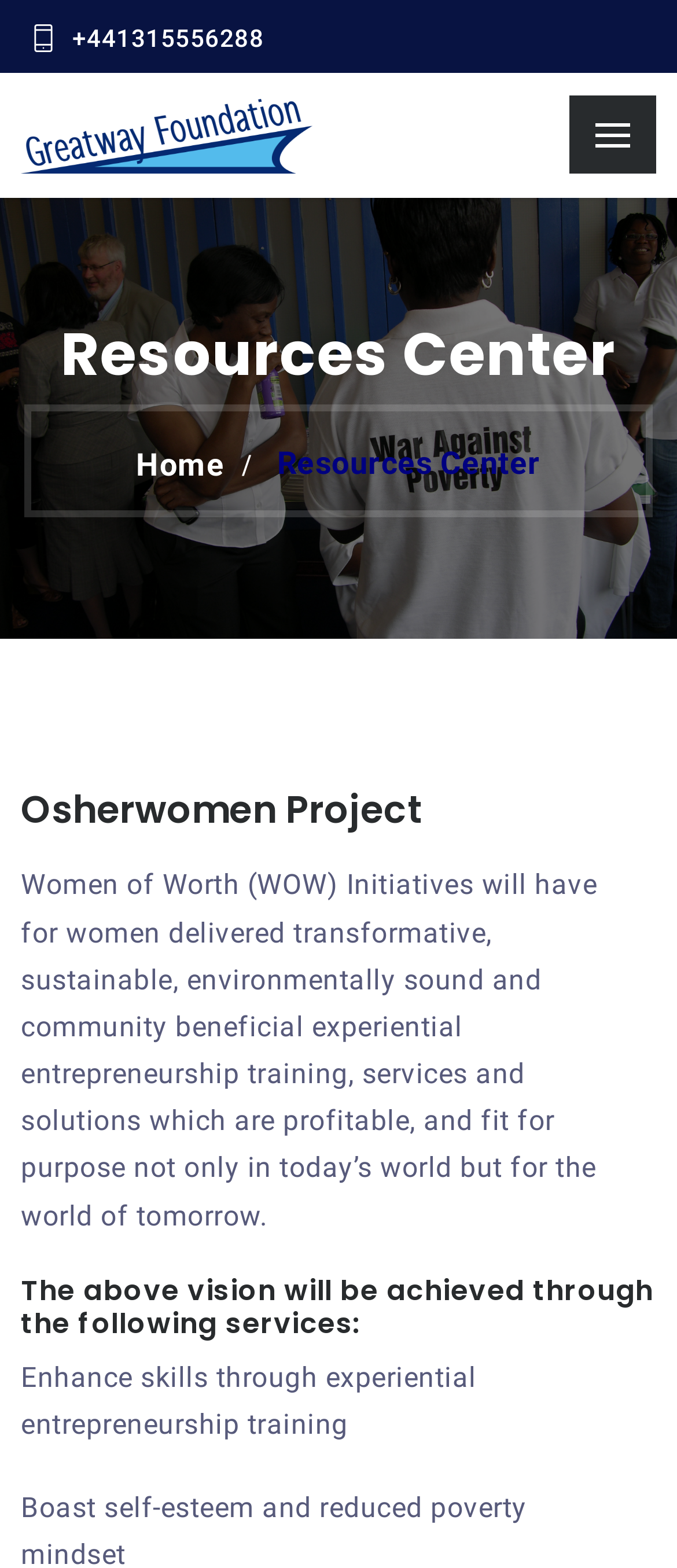Please give a short response to the question using one word or a phrase:
What is the phone number on the webpage?

+441315556288